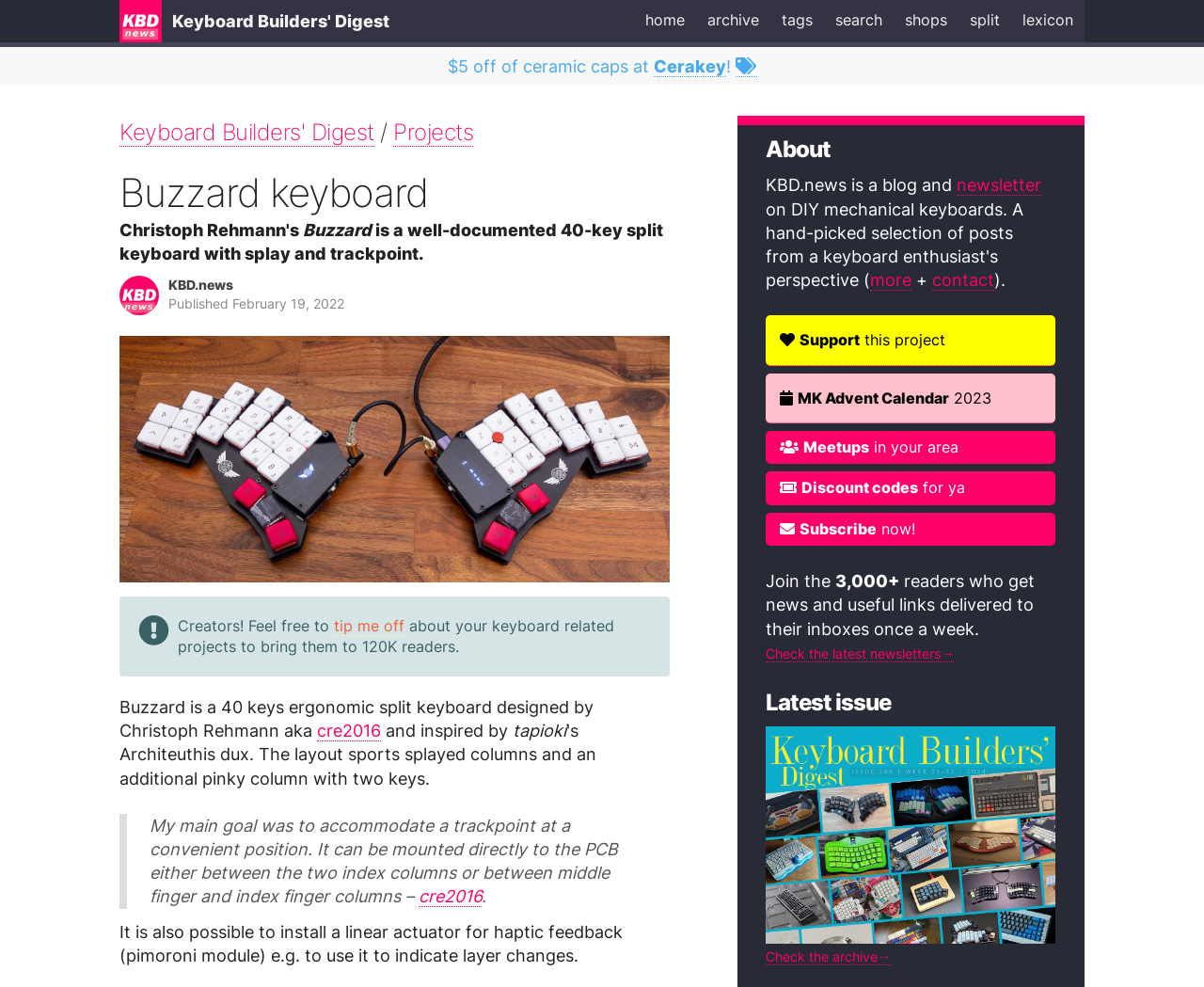What is the purpose of the trackpoint?
Observe the image and answer the question with a one-word or short phrase response.

Convenient position